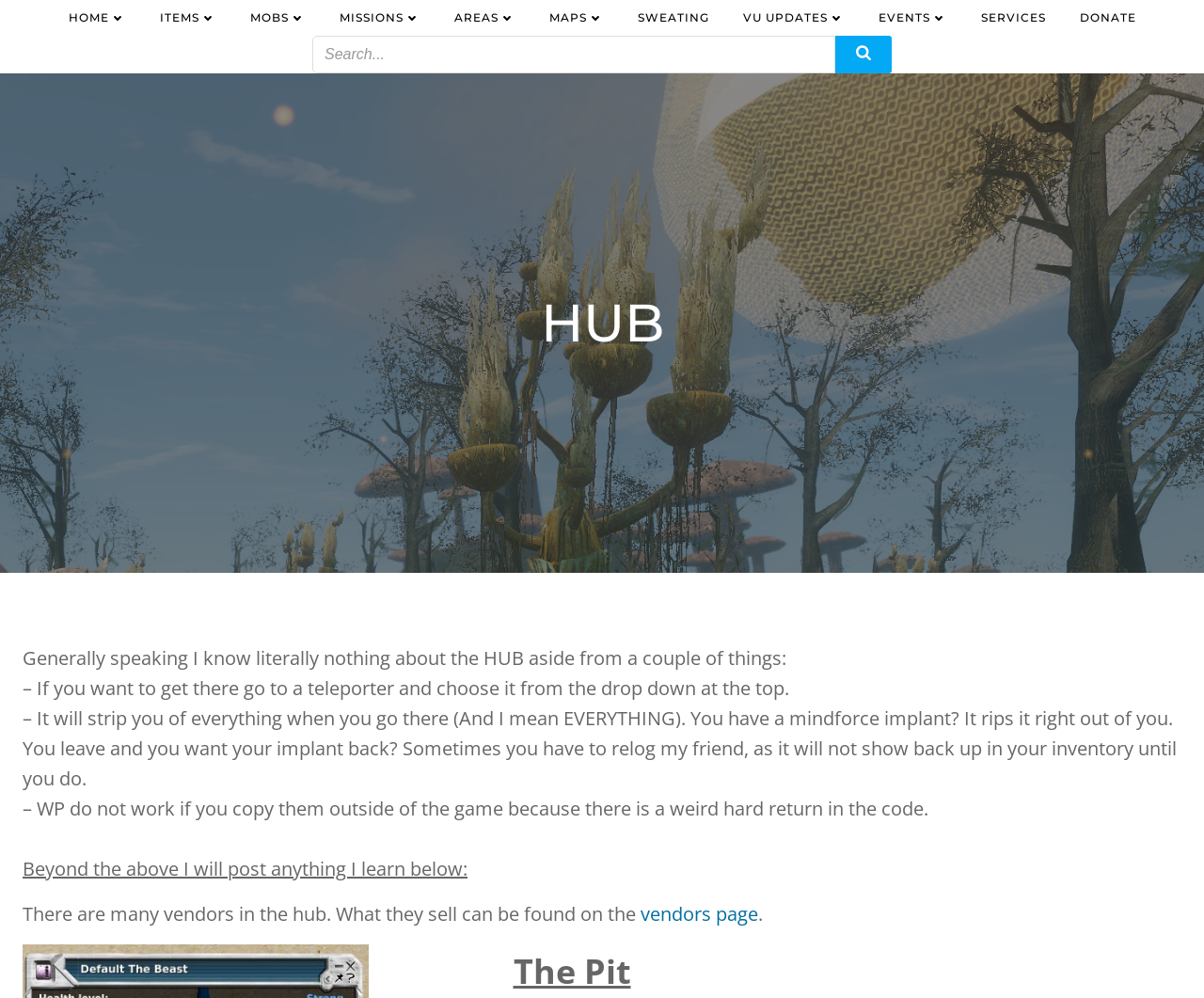Determine the bounding box coordinates of the region to click in order to accomplish the following instruction: "Search for something". Provide the coordinates as four float numbers between 0 and 1, specifically [left, top, right, bottom].

[0.259, 0.036, 0.741, 0.074]